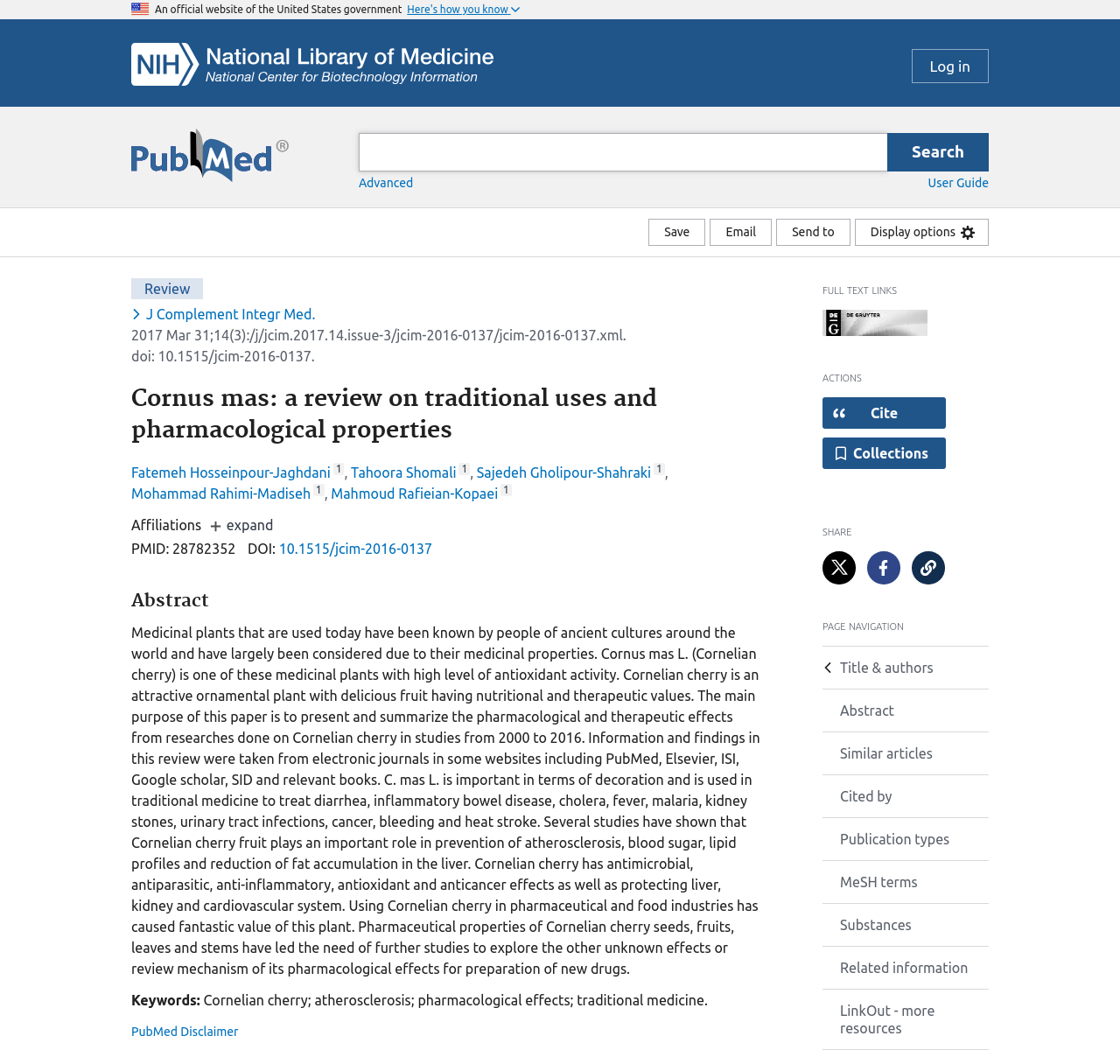Find the coordinates for the bounding box of the element with this description: "parent_node: Search: aria-label="Pubmed Logo"".

[0.117, 0.121, 0.258, 0.162]